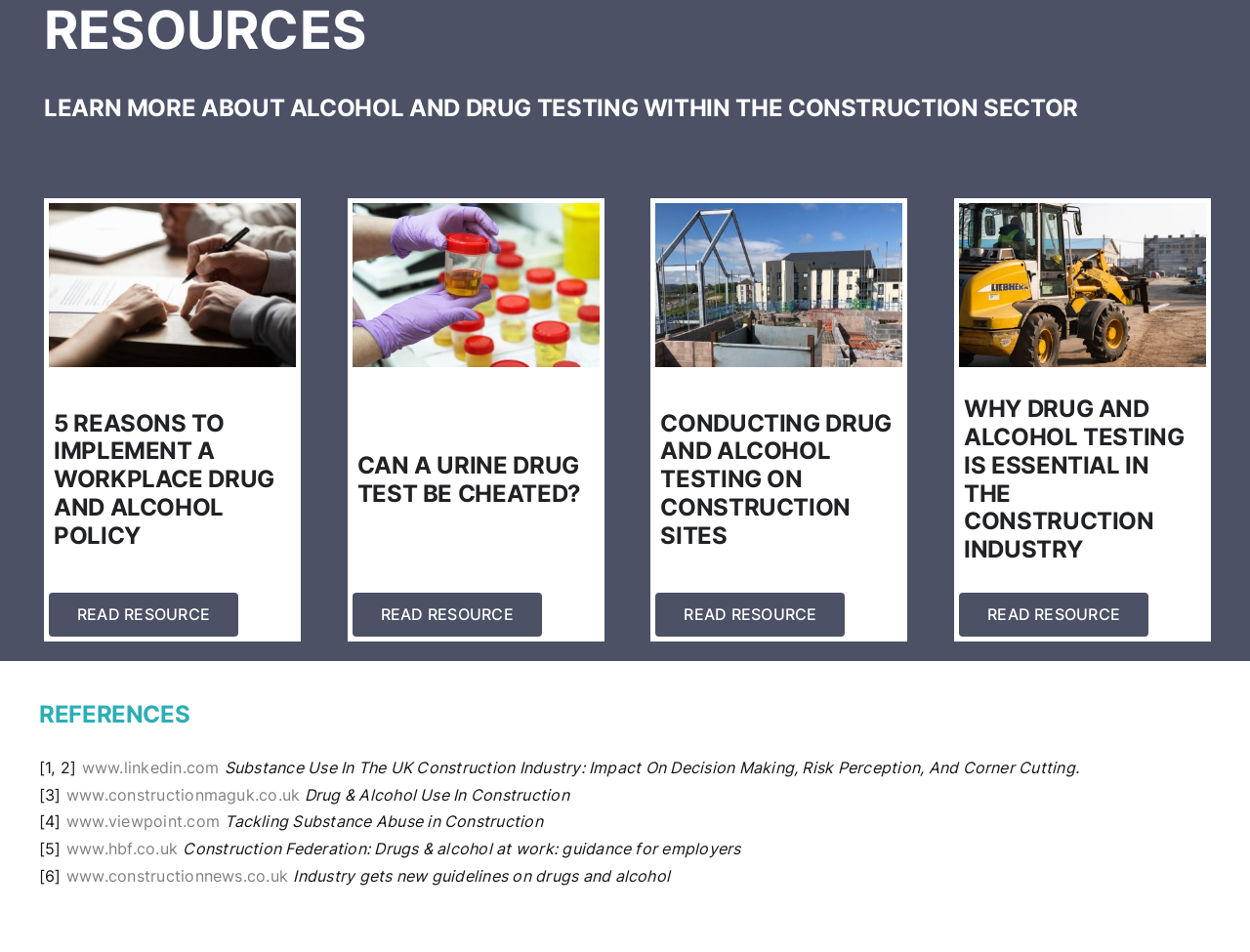Determine the bounding box coordinates of the area to click in order to meet this instruction: "Read about why drug and alcohol testing is essential in the construction industry".

[0.771, 0.416, 0.961, 0.593]